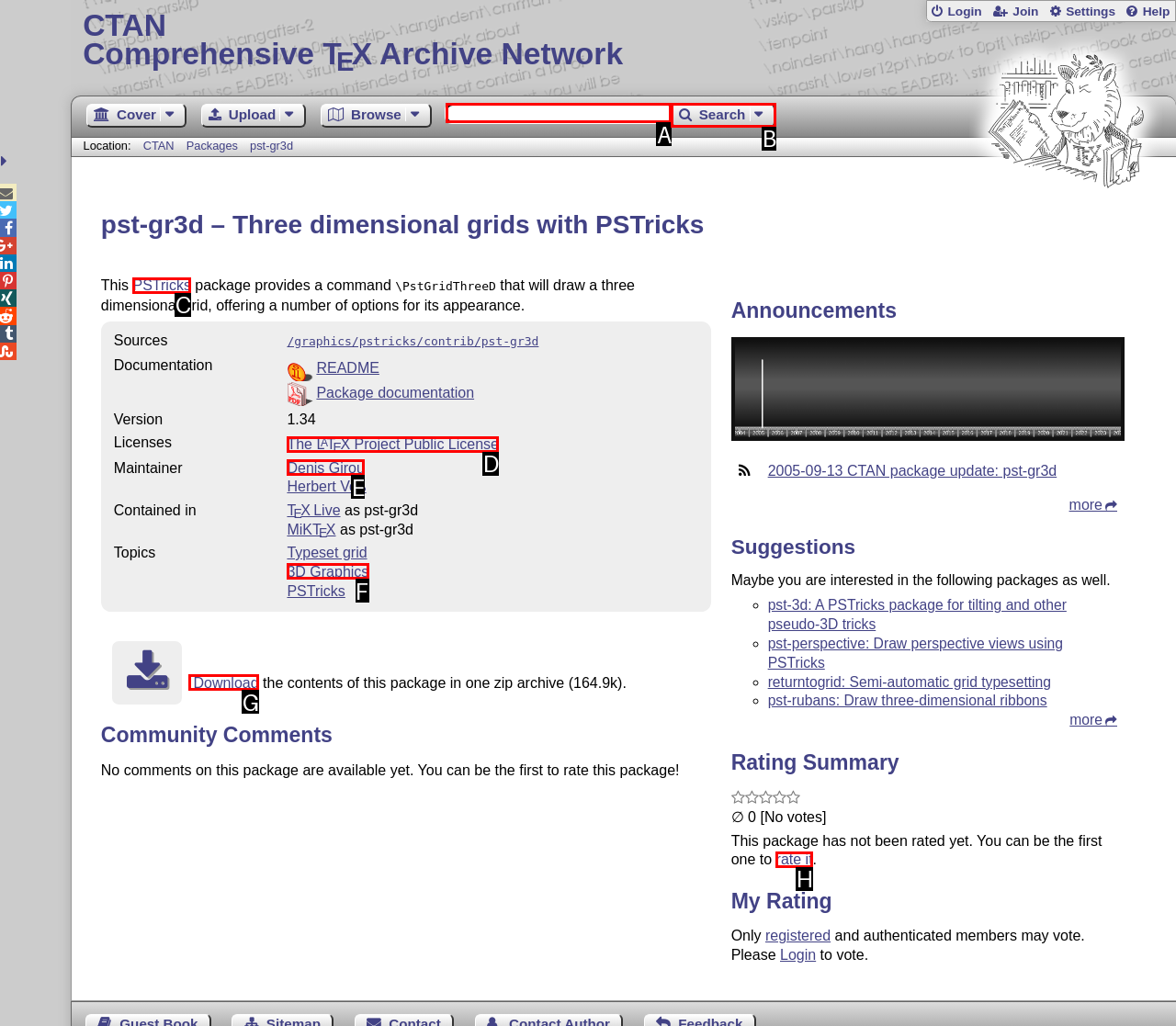Identify the correct lettered option to click in order to perform this task: View the 'Gallery'. Respond with the letter.

None